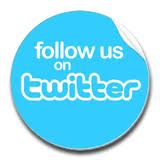What is the purpose of the badge?
Provide a detailed and well-explained answer to the question.

The purpose of the badge is promotional because the caption states that the design is 'likely intended for promotional purposes', which implies that the badge is meant to promote the brand or organization on Twitter.